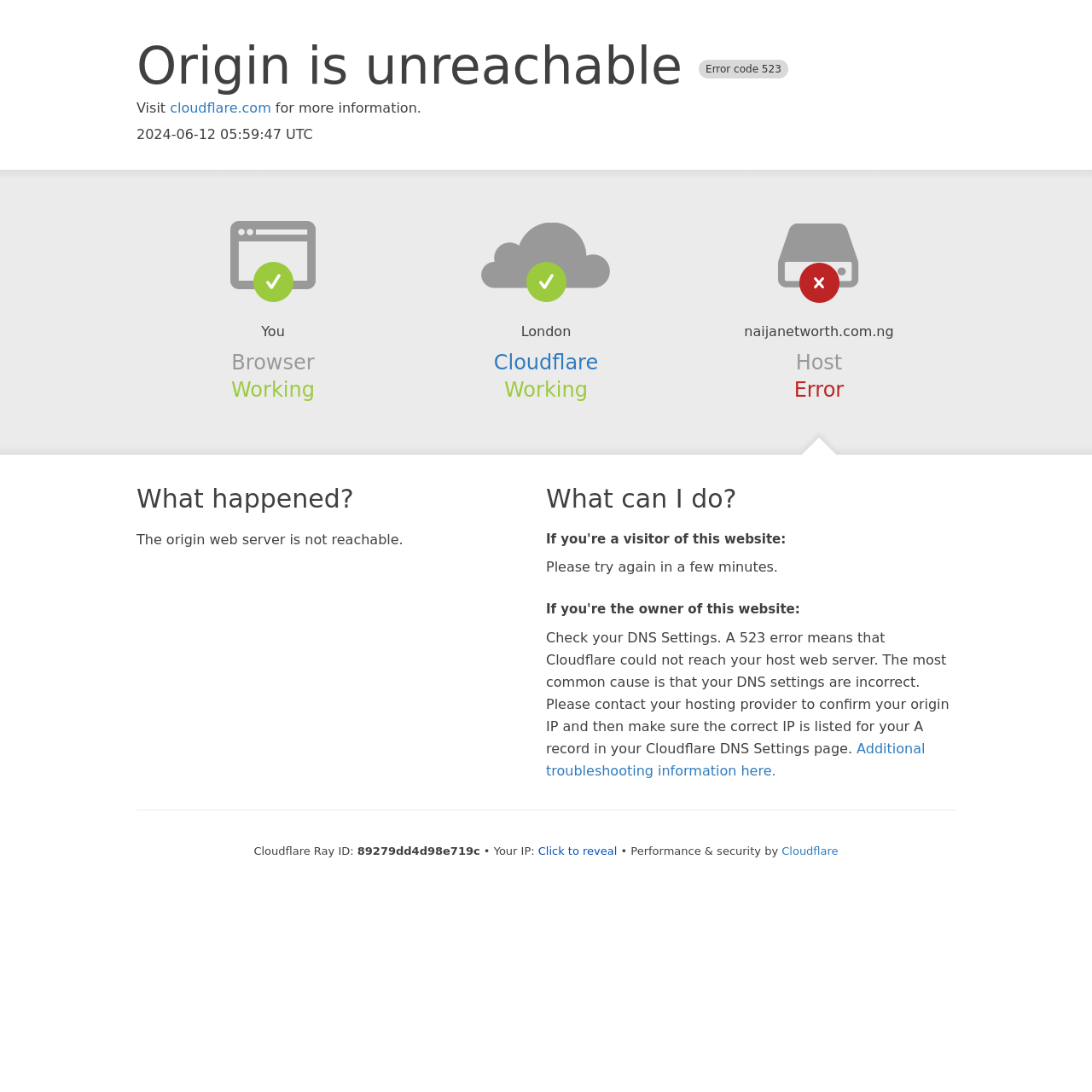What is the recommended action for the website owner?
Provide a comprehensive and detailed answer to the question.

The recommended action for the website owner is mentioned in the section 'If you're the owner of this website:' as 'Check your DNS Settings. A 523 error means that Cloudflare could not reach your host web server. The most common cause is that your DNS settings are incorrect.'